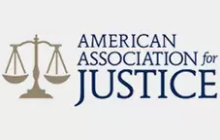Can you give a comprehensive explanation to the question given the content of the image?
What is the organization's commitment?

The text alongside the emblem reads 'AMERICAN ASSOCIATION for JUSTICE,' highlighting its commitment to promoting the interests of consumers and holding corporations accountable, which is a key aspect of the organization's mission.